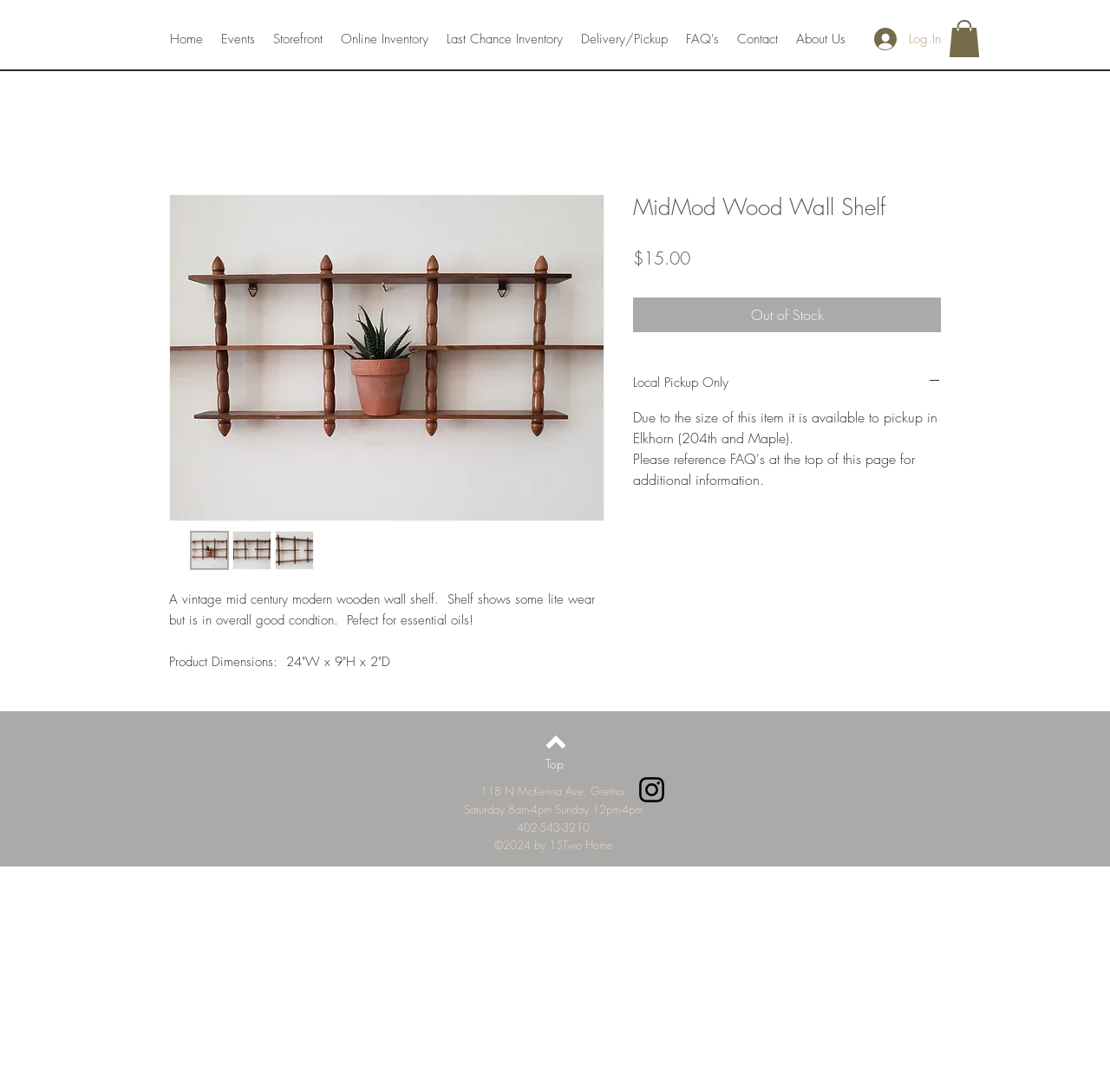Given the description "Online Inventory", provide the bounding box coordinates of the corresponding UI element.

[0.307, 0.024, 0.399, 0.048]